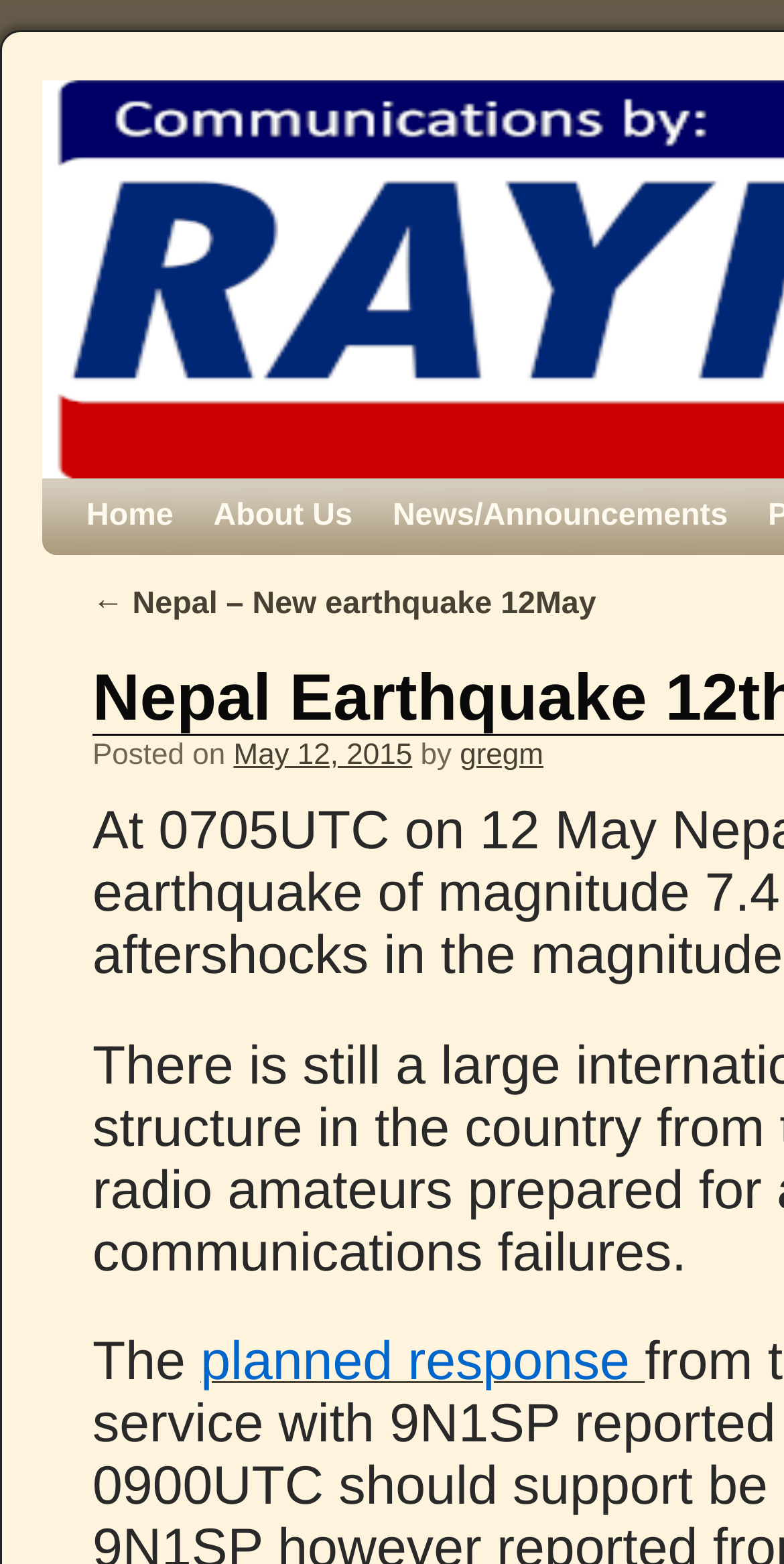Please give a short response to the question using one word or a phrase:
How many links are in the top navigation bar?

3